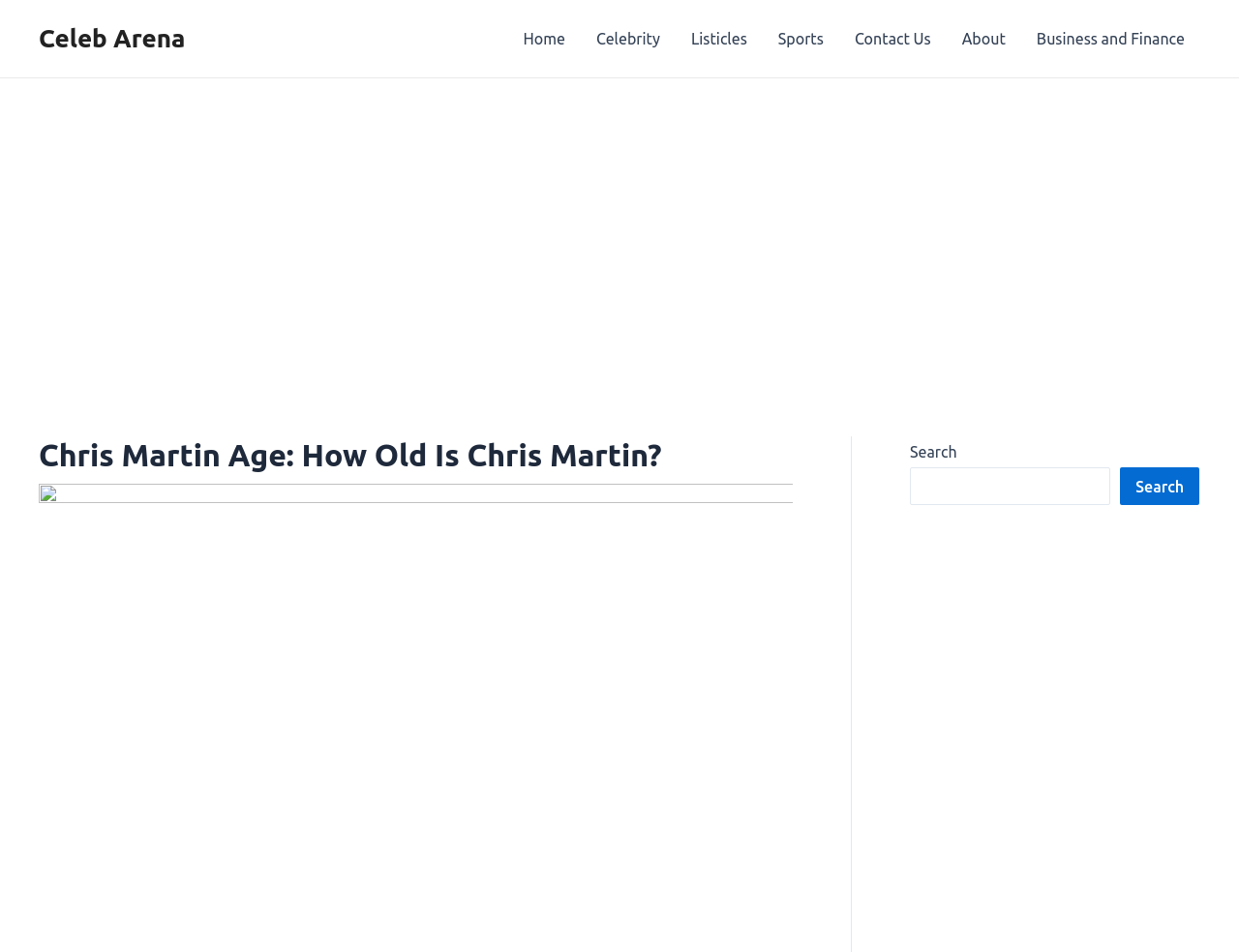Produce an extensive caption that describes everything on the webpage.

The webpage is about Chris Martin, a Major League Baseball pitcher for the Chicago Cubs. At the top left corner, there is a link to "Celeb Arena". Below it, a navigation menu spans across the top of the page, containing links to "Home", "Celebrity", "Listicles", "Sports", "Contact Us", "About", and "Business and Finance". 

In the main content area, there is an advertisement iframe that takes up most of the width and about a third of the page's height. Above the advertisement, there is a heading that reads "Chris Martin Age: How Old Is Chris Martin?". 

On the right side of the page, there is a search box with a label "Search" and a search button. The search box is positioned near the middle of the page's height.